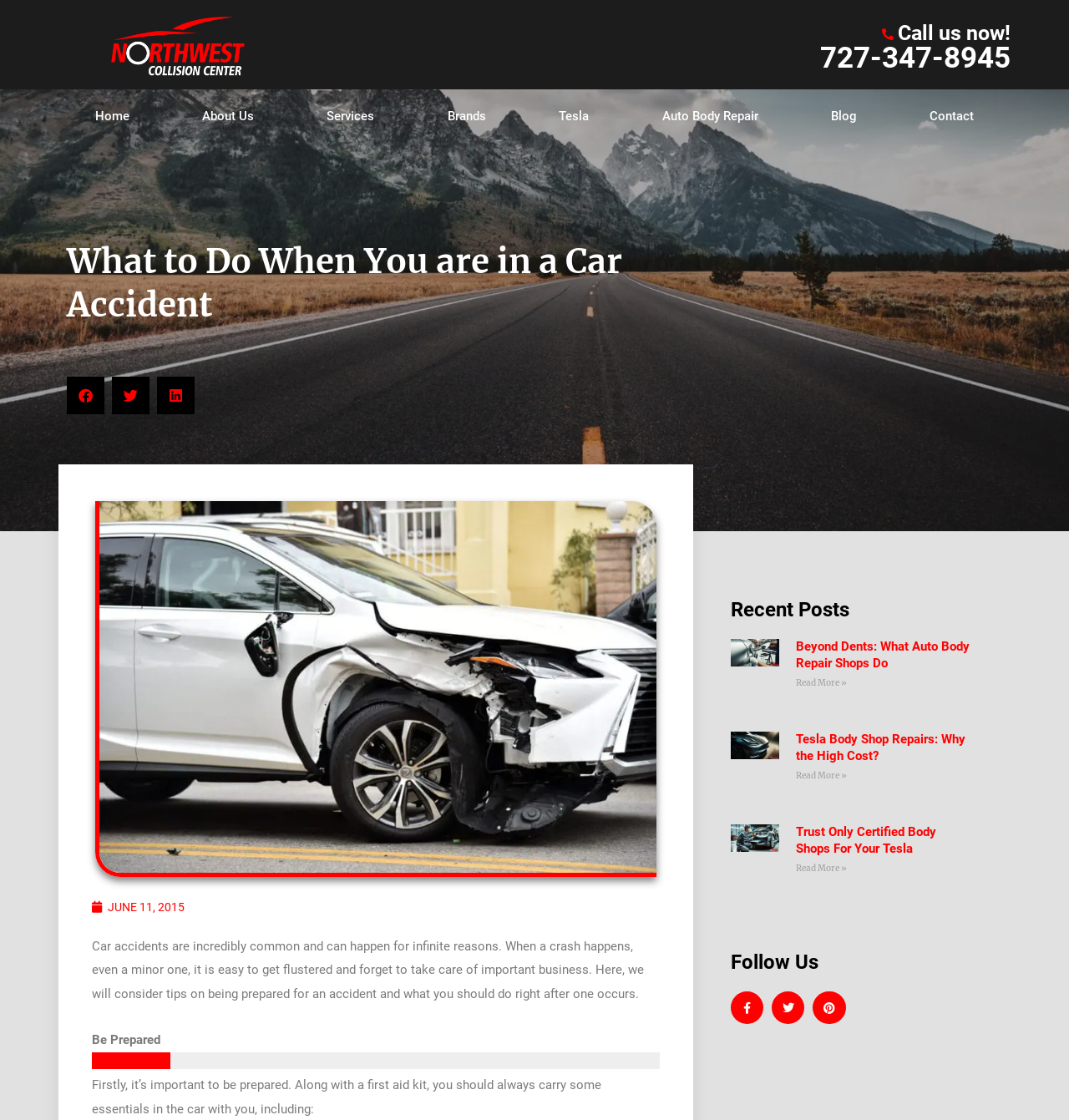Find the bounding box coordinates of the clickable area required to complete the following action: "Click the 'Share on facebook' button".

[0.062, 0.337, 0.098, 0.37]